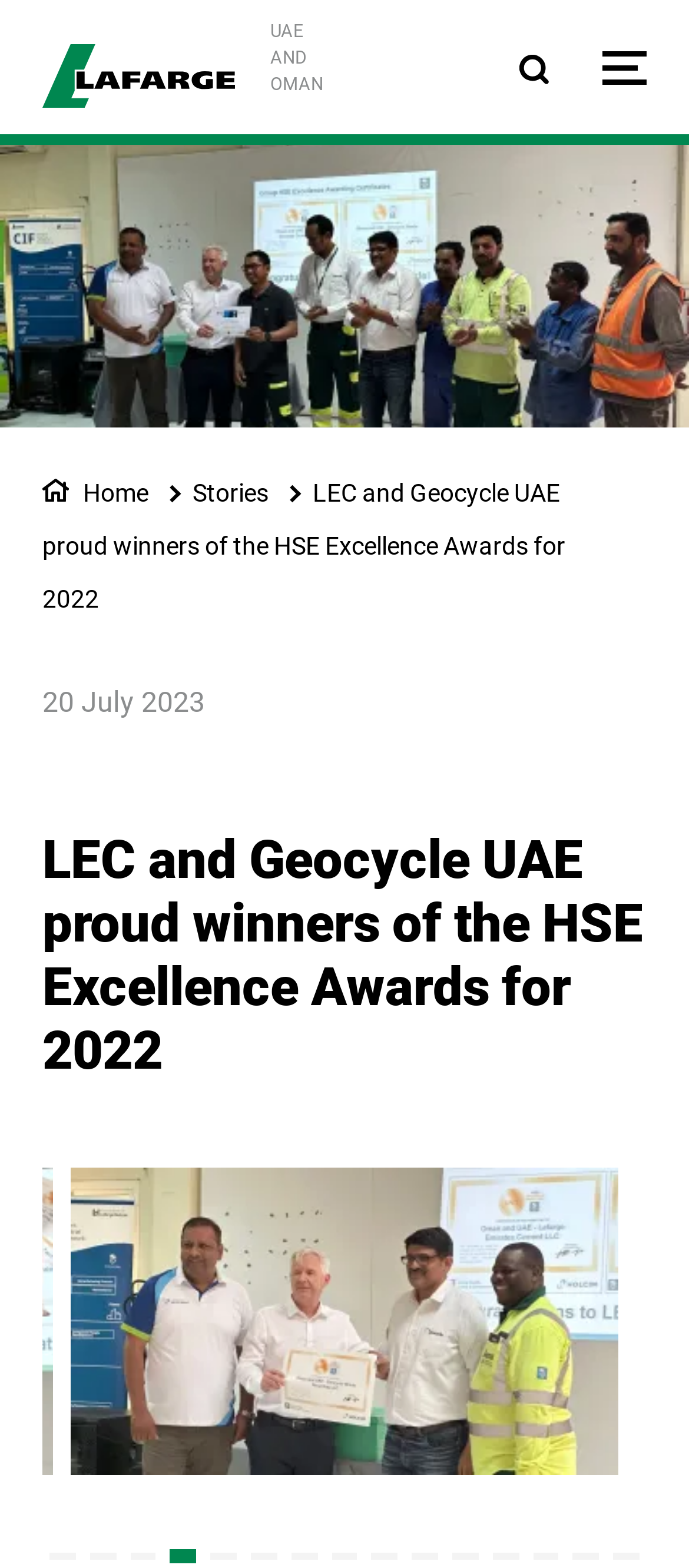Identify the bounding box for the UI element specified in this description: "App Lab". The coordinates must be four float numbers between 0 and 1, formatted as [left, top, right, bottom].

None